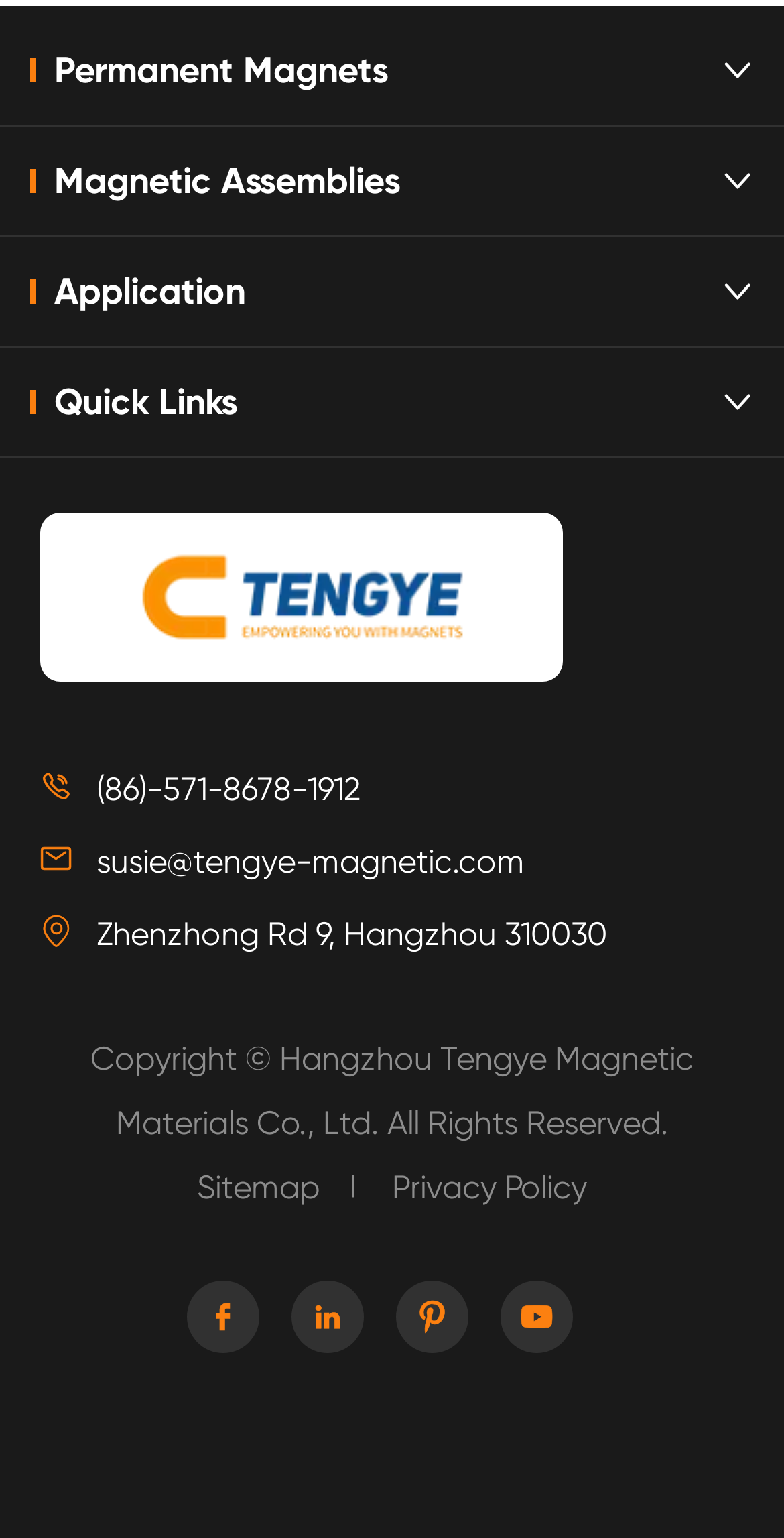What is the company name on the webpage?
Please ensure your answer is as detailed and informative as possible.

I found the company name by looking at the link element with the text 'Hangzhou Tengye Magnetic Materials Co., Ltd.' which is located at the top of the webpage, and also appears in the copyright section at the bottom.